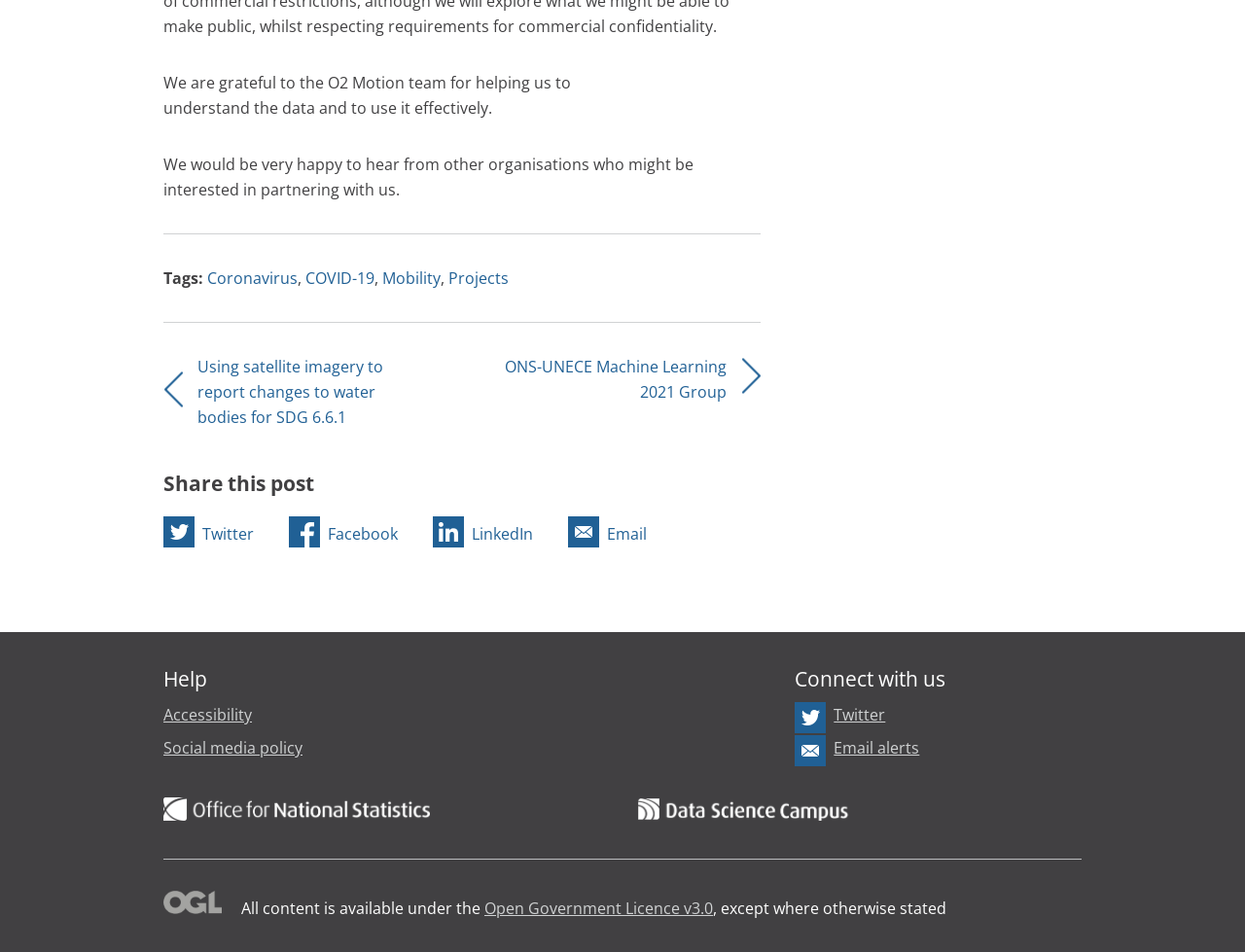Determine the bounding box coordinates of the target area to click to execute the following instruction: "Click on the 'Coronavirus' tag."

[0.166, 0.281, 0.239, 0.304]